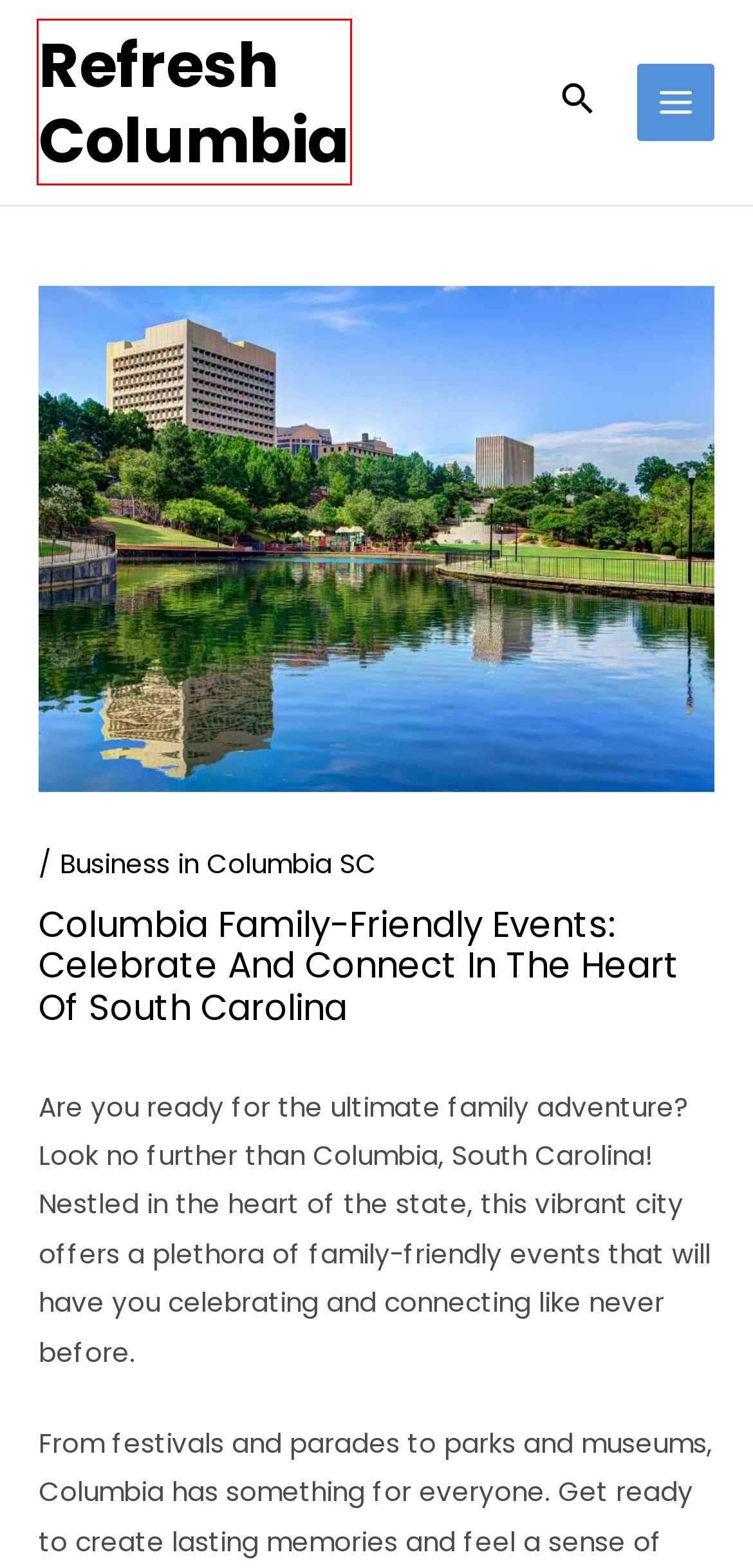Look at the screenshot of a webpage with a red bounding box and select the webpage description that best corresponds to the new page after clicking the element in the red box. Here are the options:
A. Local Winners: Palmetto Excellence in Service Awards - Refresh Columbia
B. Columbia Nights: A Guide To The Vibrant Nightlife In South Carolina's Capital
C. Most Recent – Refresh Columbia
D. Terms  and Condition - Refresh Columbia
E. Professional Organizations In Columbia, South Carolina
F. Privacy Policy - Refresh Columbia
G. Business in Columbia SC – Refresh Columbia
H. Refresh Columbia

H